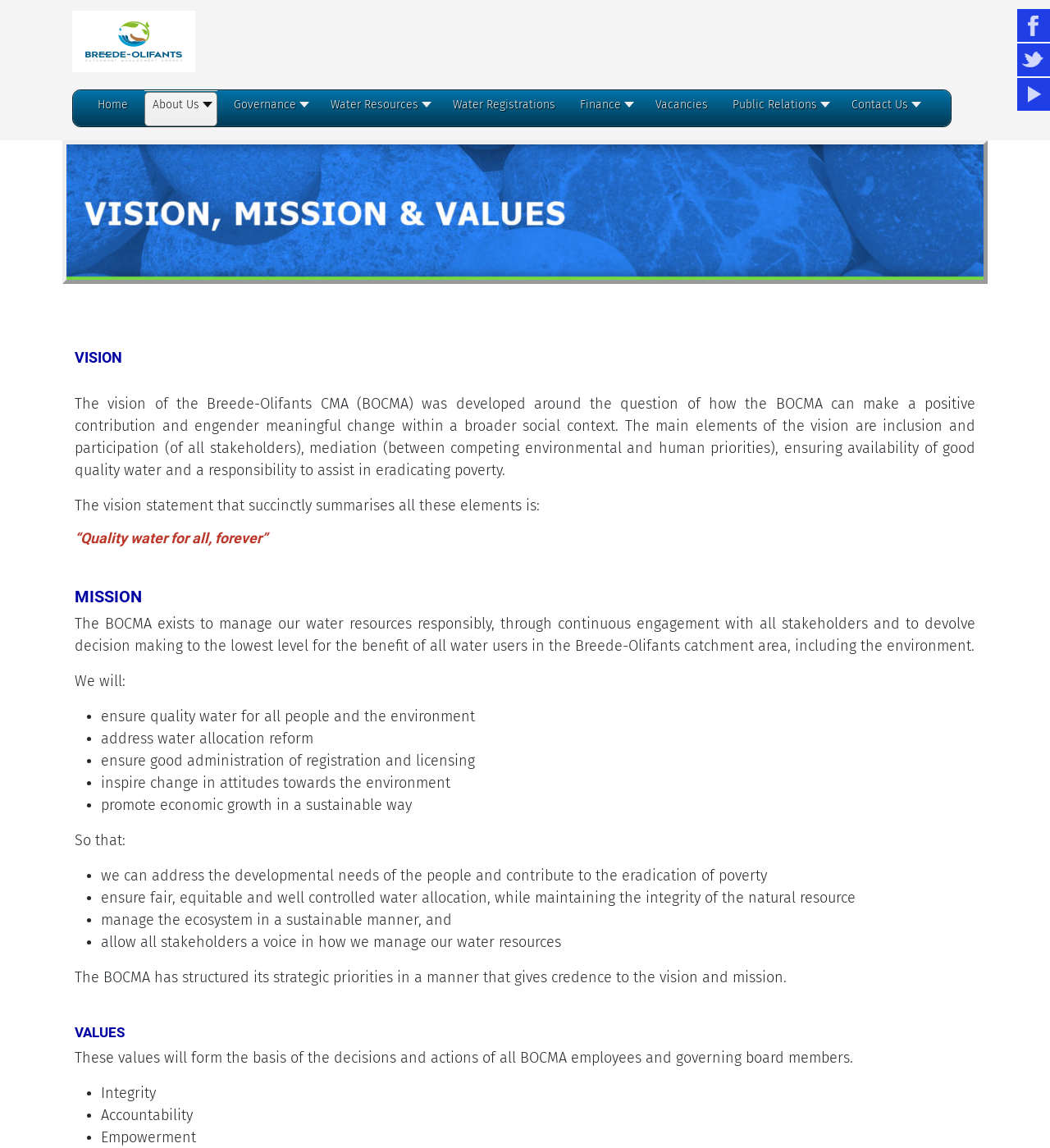Select the bounding box coordinates of the element I need to click to carry out the following instruction: "Click the 'Home' link".

[0.093, 0.084, 0.122, 0.108]